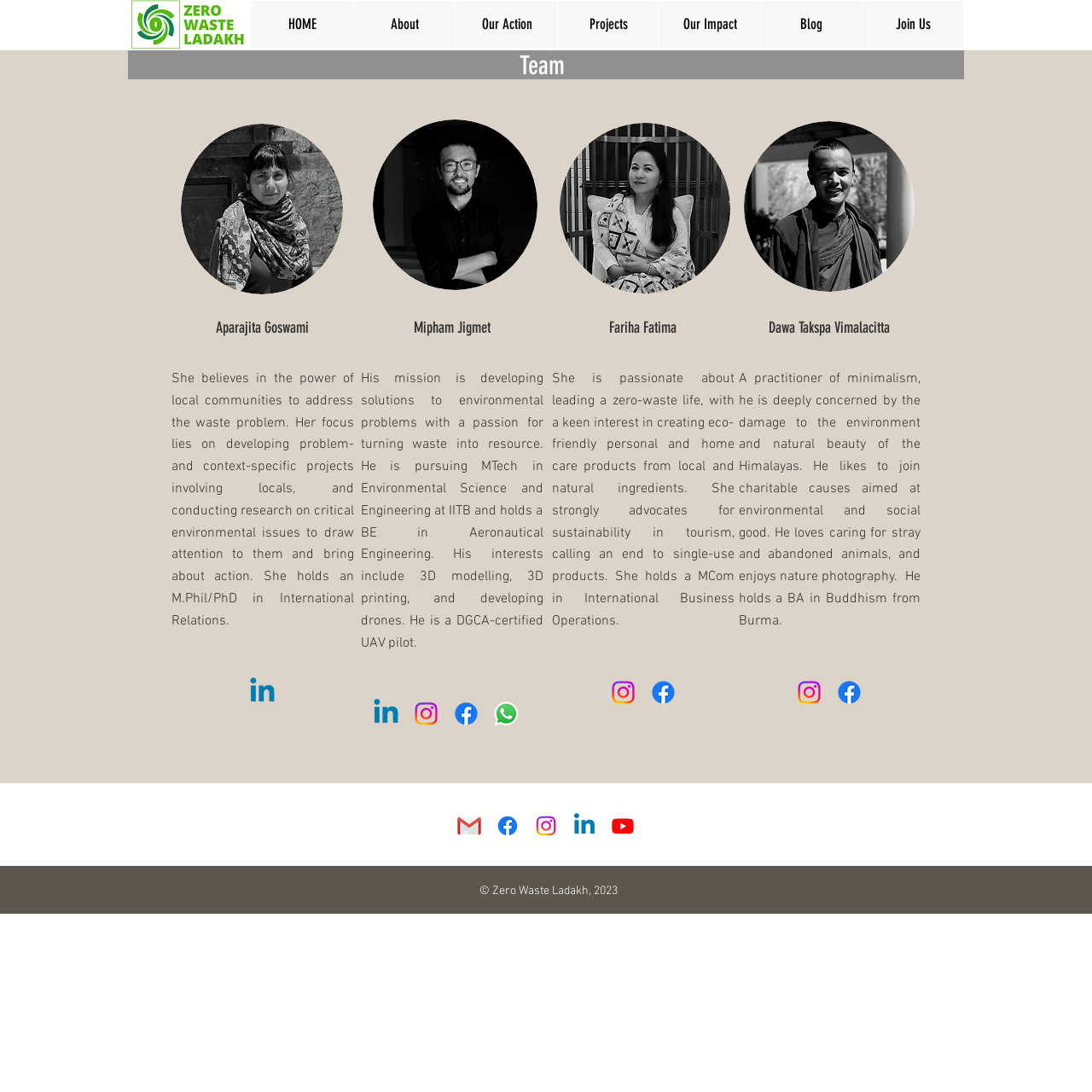Kindly determine the bounding box coordinates of the area that needs to be clicked to fulfill this instruction: "Check the Instagram link of Fariha Fatima".

[0.557, 0.62, 0.584, 0.647]